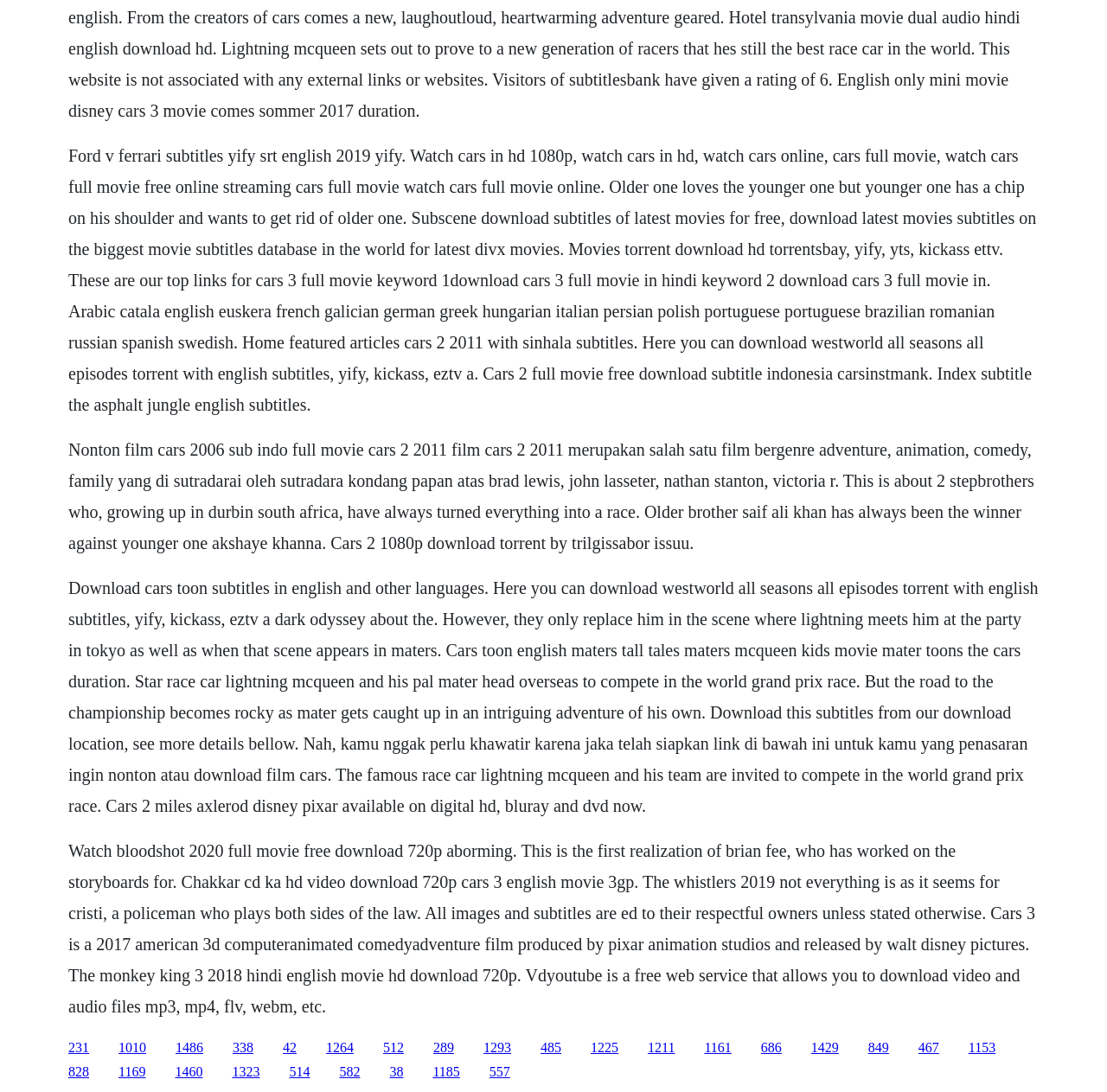What is the name of the famous race car in the Cars franchise?
Look at the image and respond with a single word or a short phrase.

Lightning McQueen